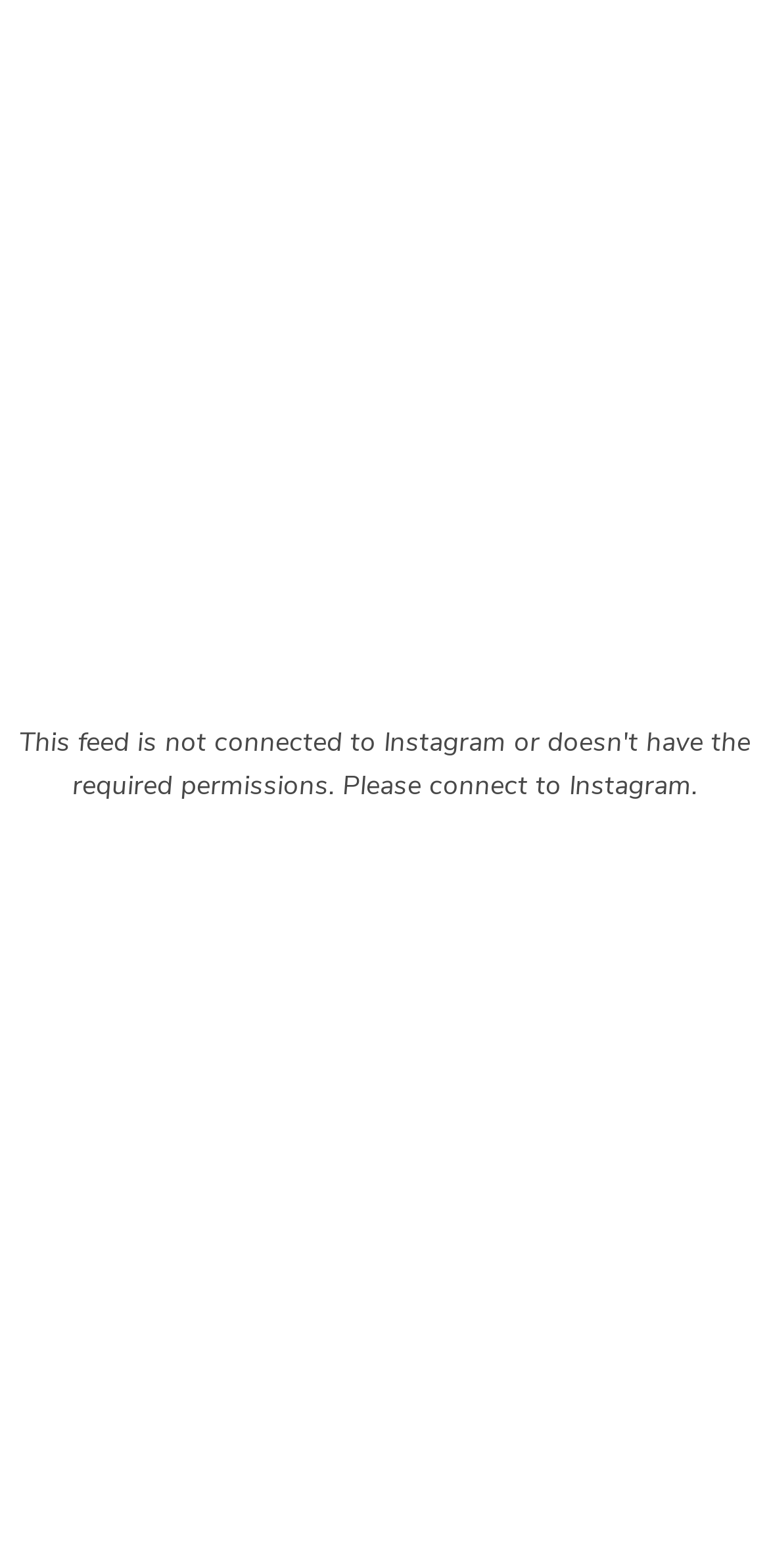Identify the bounding box coordinates for the element you need to click to achieve the following task: "Explore ABOUT". Provide the bounding box coordinates as four float numbers between 0 and 1, in the form [left, top, right, bottom].

[0.05, 0.626, 0.17, 0.65]